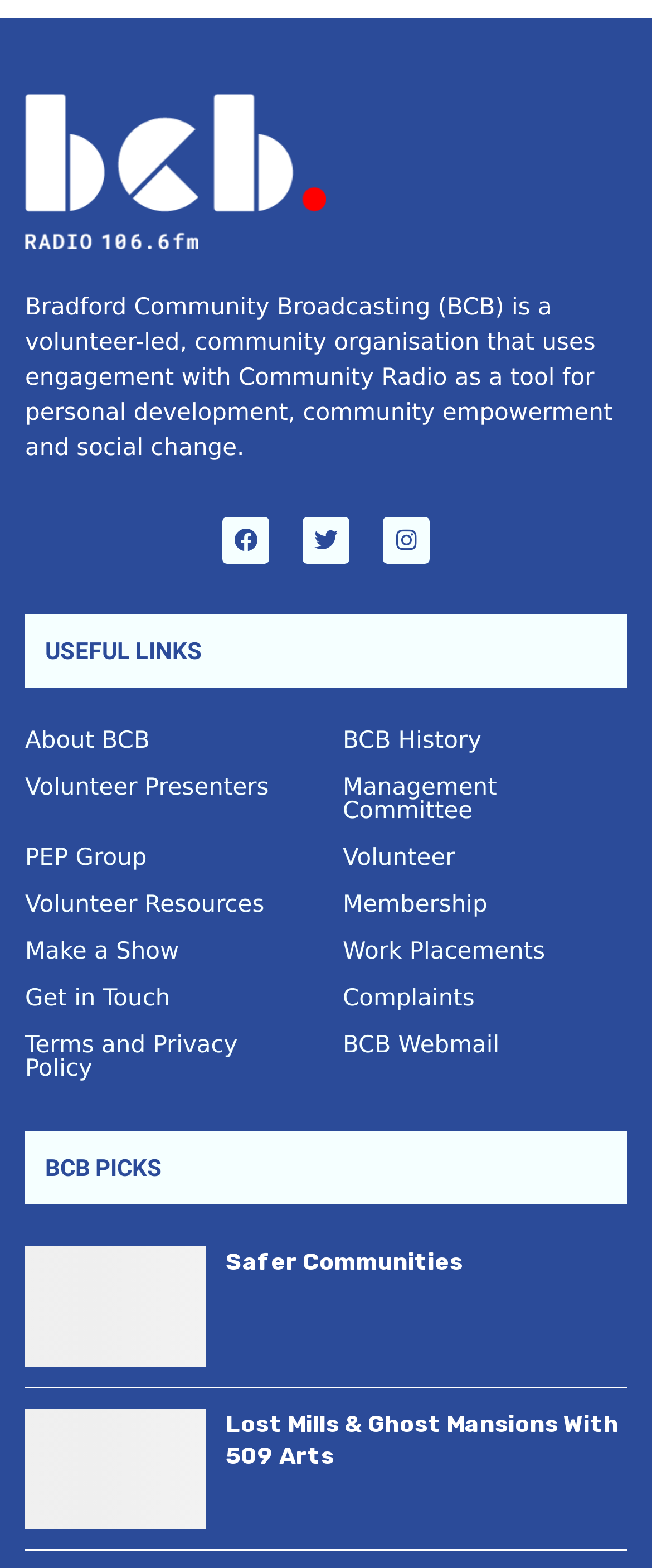What is the name of the community organisation?
Using the image as a reference, deliver a detailed and thorough answer to the question.

The name of the community organisation is mentioned in the static text at the top of the webpage, which states 'Bradford Community Broadcasting (BCB) is a volunteer-led, community organisation...'.